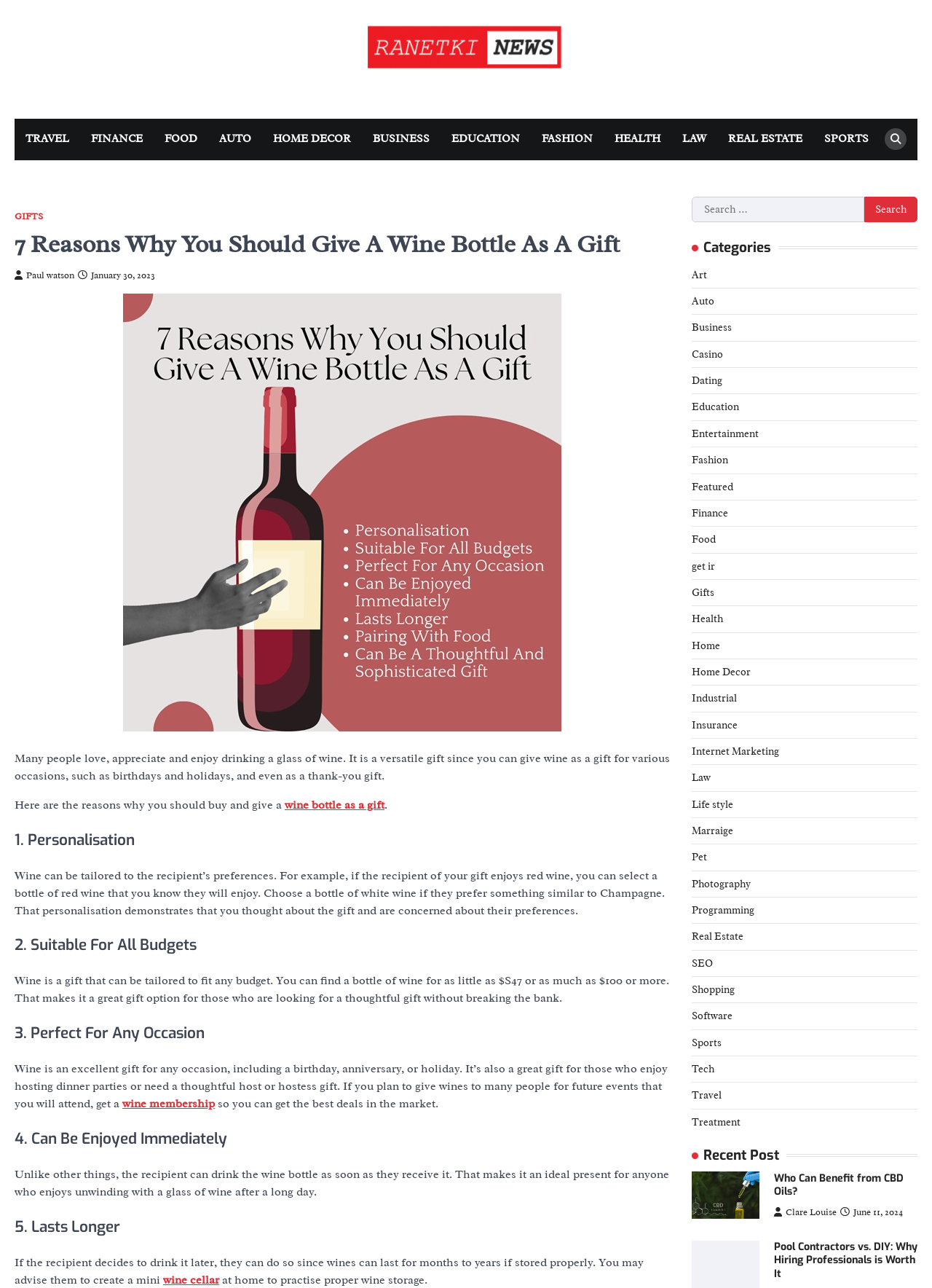Generate a thorough explanation of the webpage's elements.

This webpage is about the benefits of giving wine as a gift. At the top, there is a navigation bar with links to various categories such as Travel, Finance, Food, and more. Below the navigation bar, there is a header with the title "7 Reasons Why You Should Give A Wine Bottle As A Gift" and a link to the author's name and the date of publication.

The main content of the webpage is divided into seven sections, each highlighting a reason why wine makes a great gift. The sections are headed with titles such as "Personalisation", "Suitable For All Budgets", and "Perfect For Any Occasion". Each section provides a brief explanation and justification for why wine is a suitable gift option.

To the right of the main content, there is a search bar and a list of categories, including Art, Auto, Business, and more. Below the categories, there is a section titled "Recent Post" with a link to a related article.

Throughout the webpage, there are no images, but there are several links to related topics and articles. The overall layout is organized and easy to follow, with clear headings and concise text.